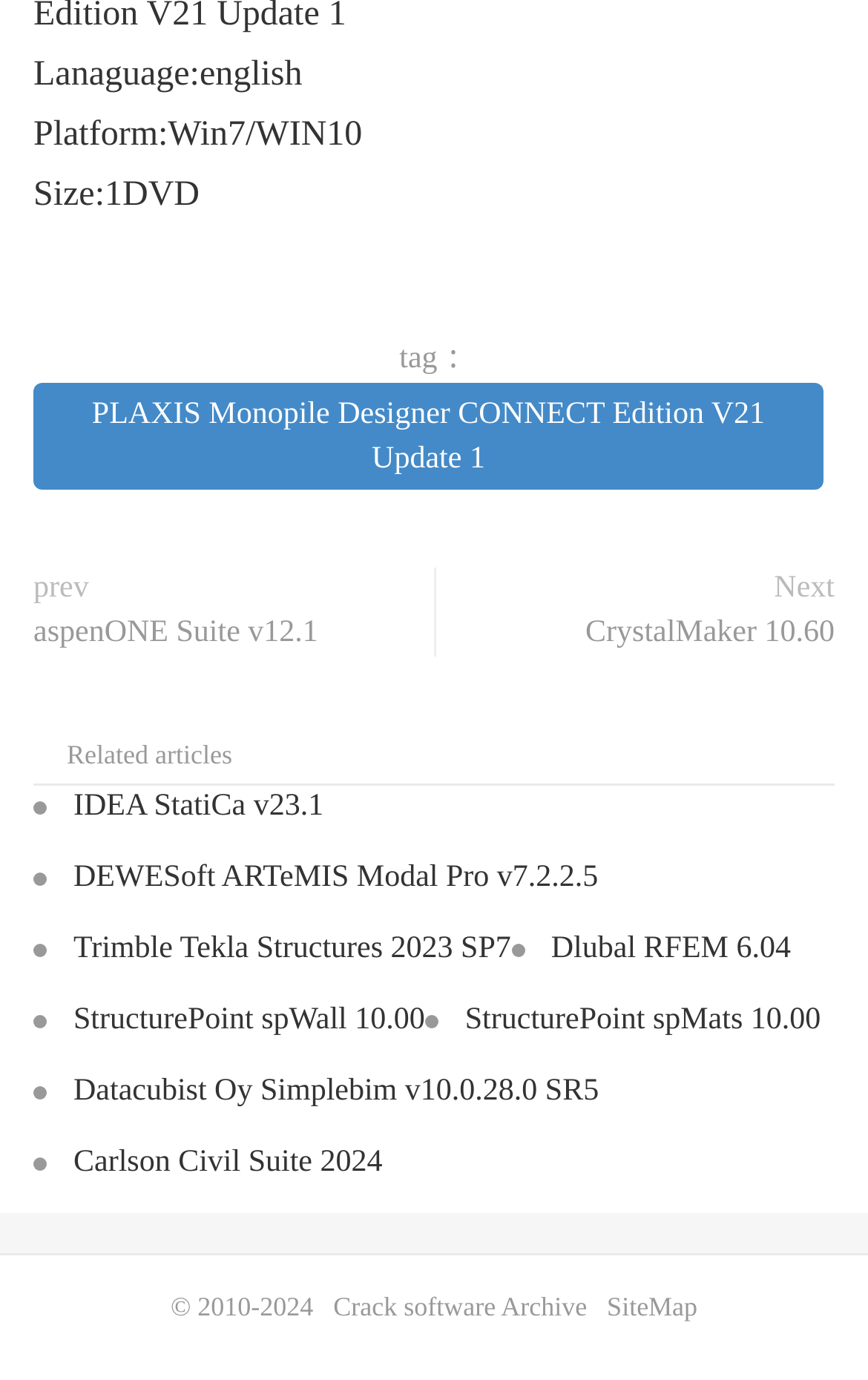What is the last related article?
Utilize the information in the image to give a detailed answer to the question.

I looked at the links under the 'Related articles' heading and found the last one, which is [395] link 'Carlson Civil Suite 2024'.